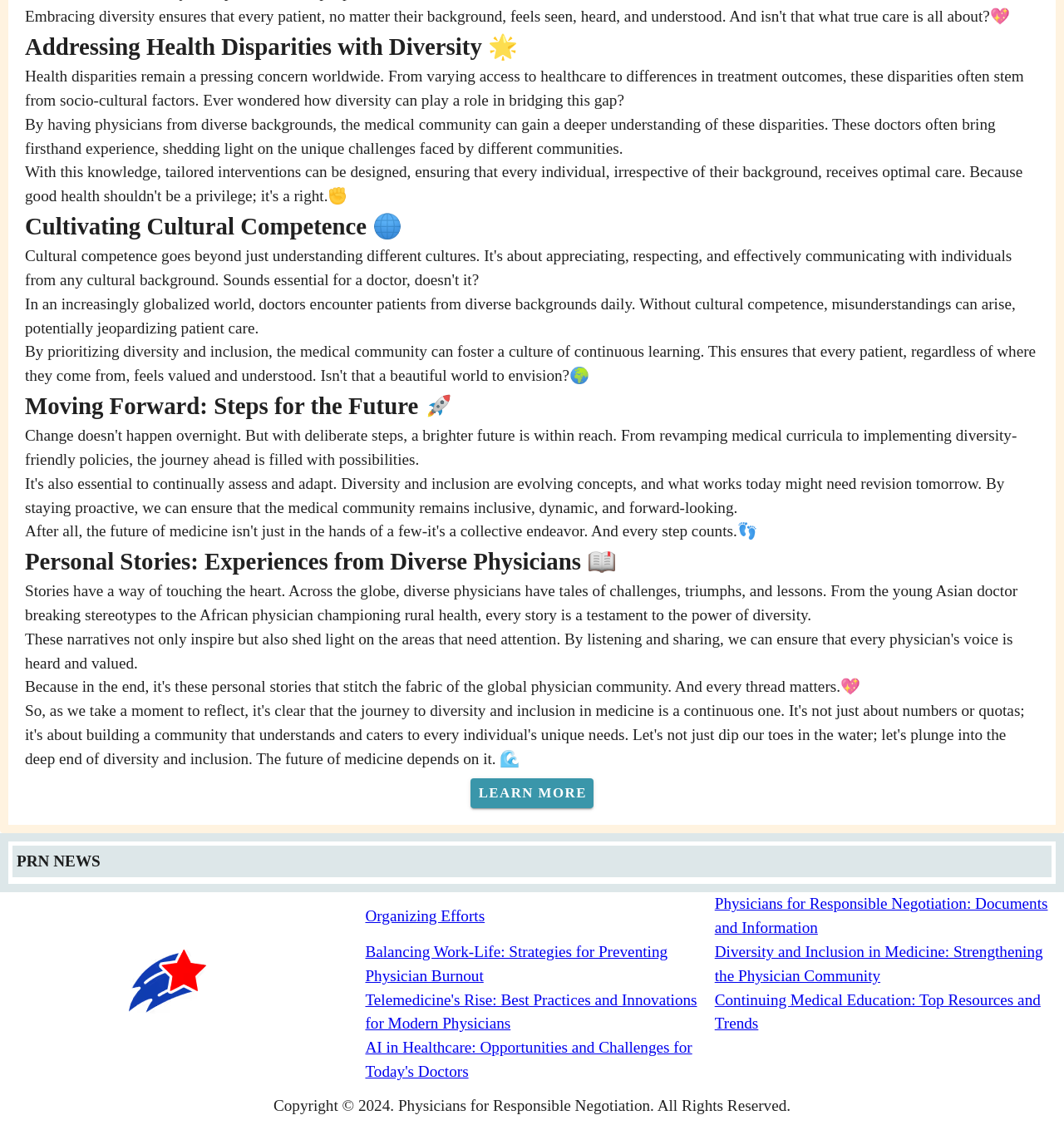Identify the bounding box coordinates for the UI element mentioned here: "Organizing Efforts". Provide the coordinates as four float values between 0 and 1, i.e., [left, top, right, bottom].

[0.343, 0.797, 0.672, 0.818]